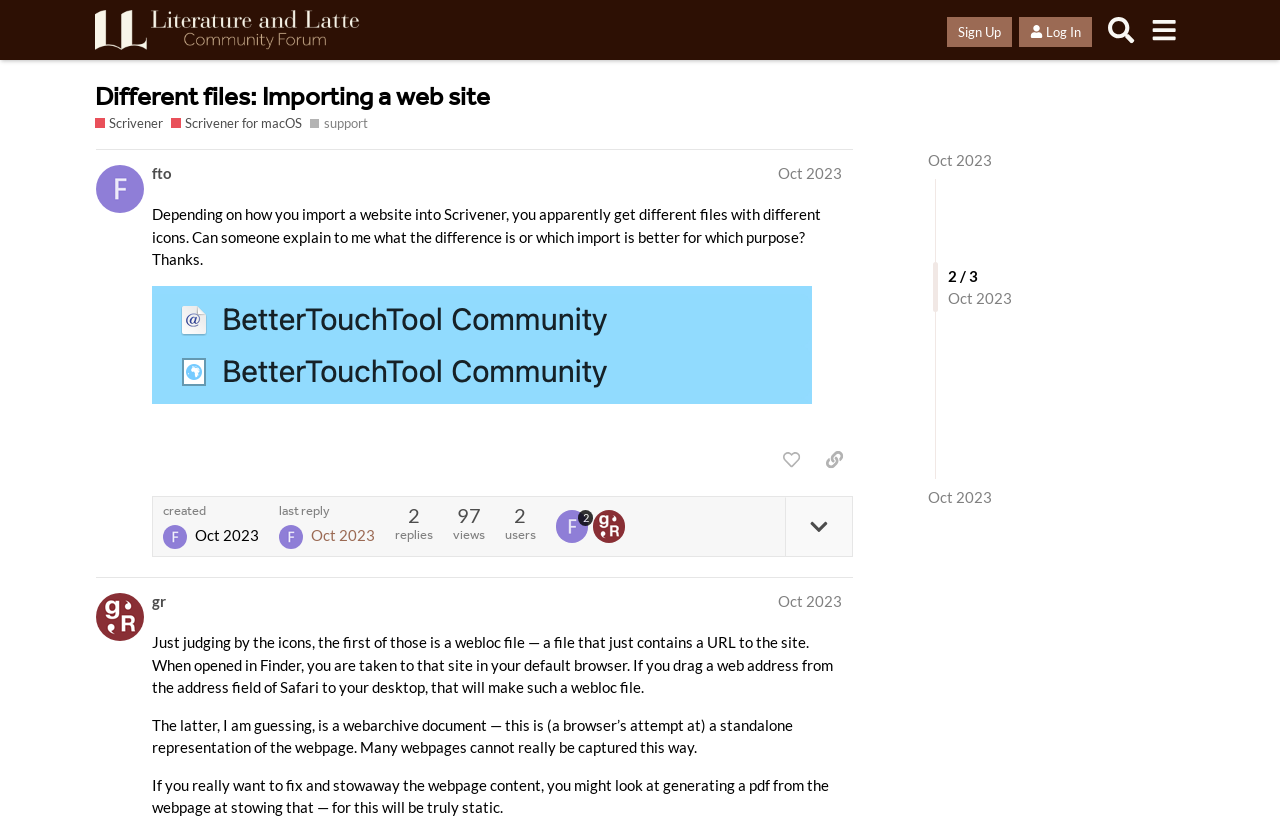Please identify the coordinates of the bounding box for the clickable region that will accomplish this instruction: "Click the 'Scrivener' link".

[0.074, 0.139, 0.128, 0.163]